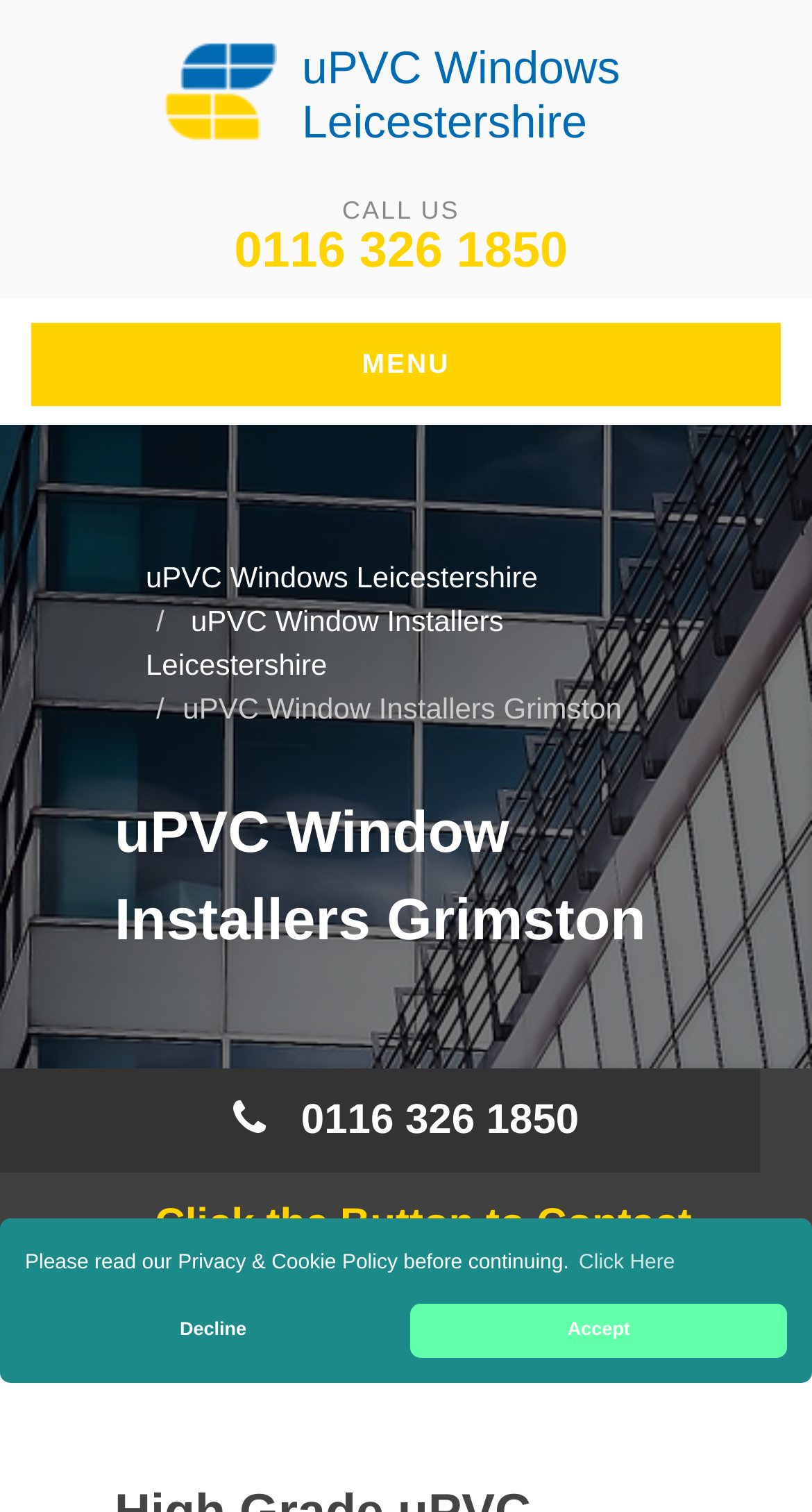Pinpoint the bounding box coordinates for the area that should be clicked to perform the following instruction: "Click the link to contact us".

[0.464, 0.831, 0.659, 0.88]